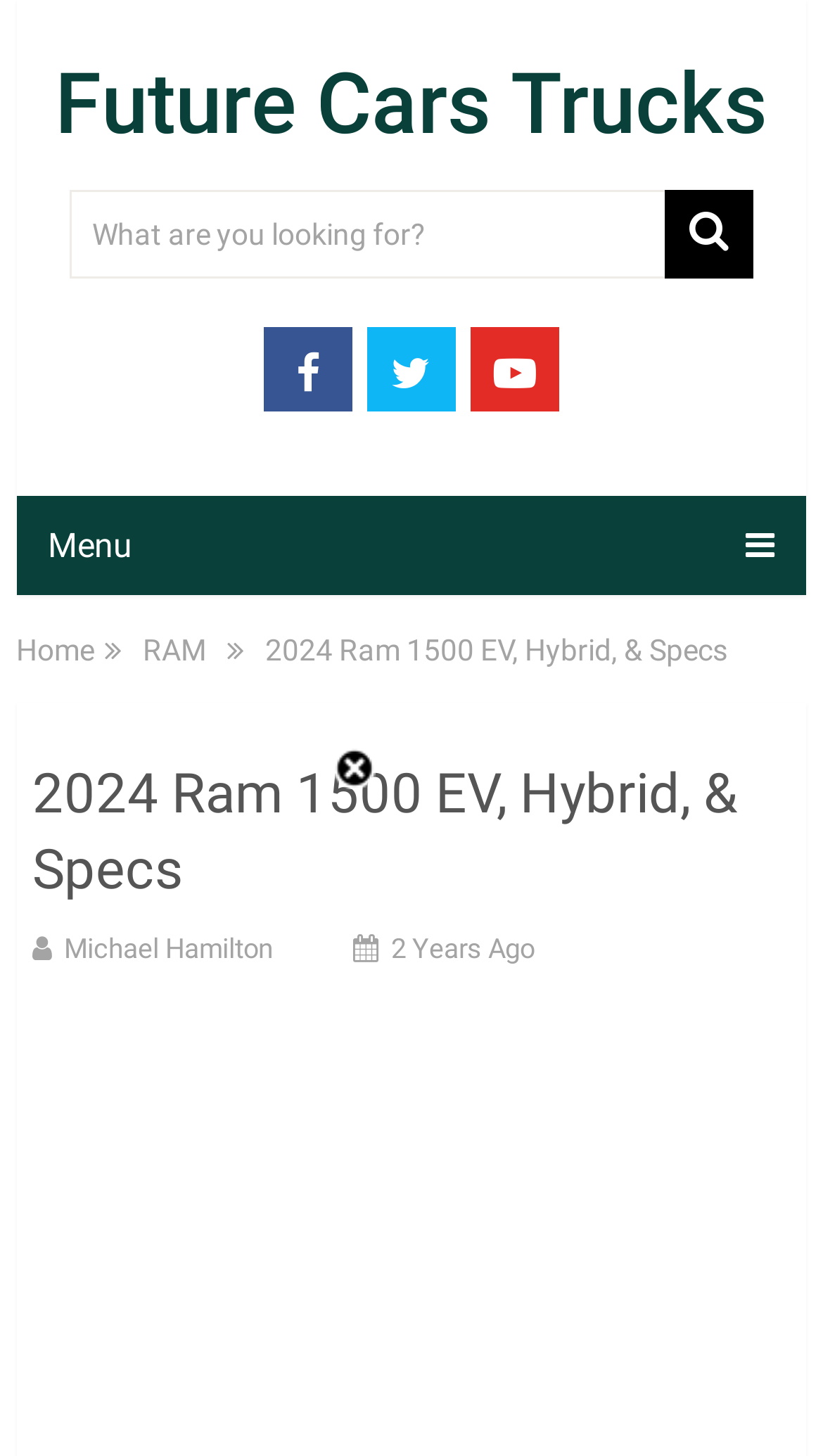Can you extract the primary headline text from the webpage?

2024 Ram 1500 EV, Hybrid, & Specs